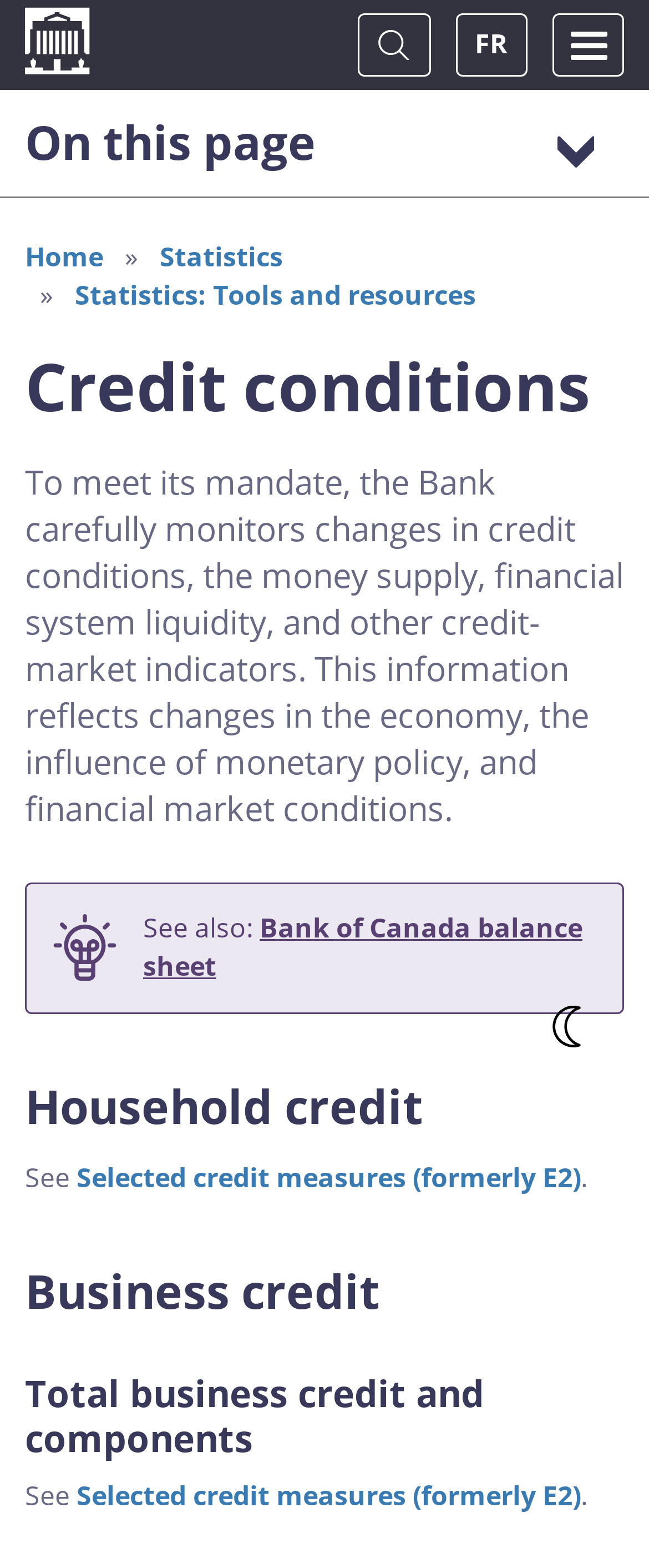Determine the bounding box coordinates for the element that should be clicked to follow this instruction: "Toggle navigation". The coordinates should be given as four float numbers between 0 and 1, in the format [left, top, right, bottom].

[0.851, 0.008, 0.962, 0.049]